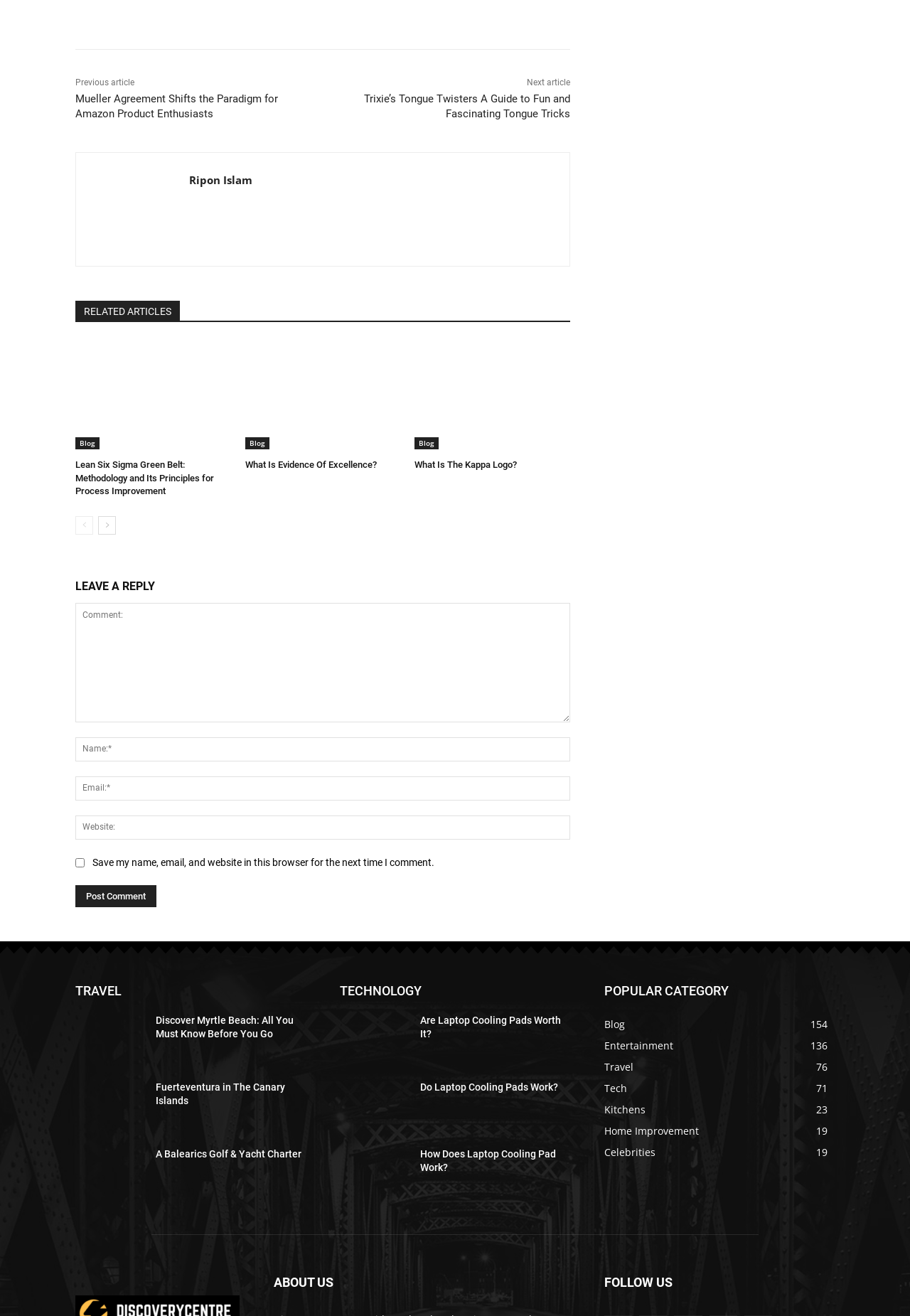Using the image as a reference, answer the following question in as much detail as possible:
How many categories are listed under 'POPULAR CATEGORY'?

There are seven categories listed under 'POPULAR CATEGORY', namely 'Blog', 'Entertainment', 'Travel', 'Tech', 'Kitchens', 'Home Improvement', and 'Celebrities'.